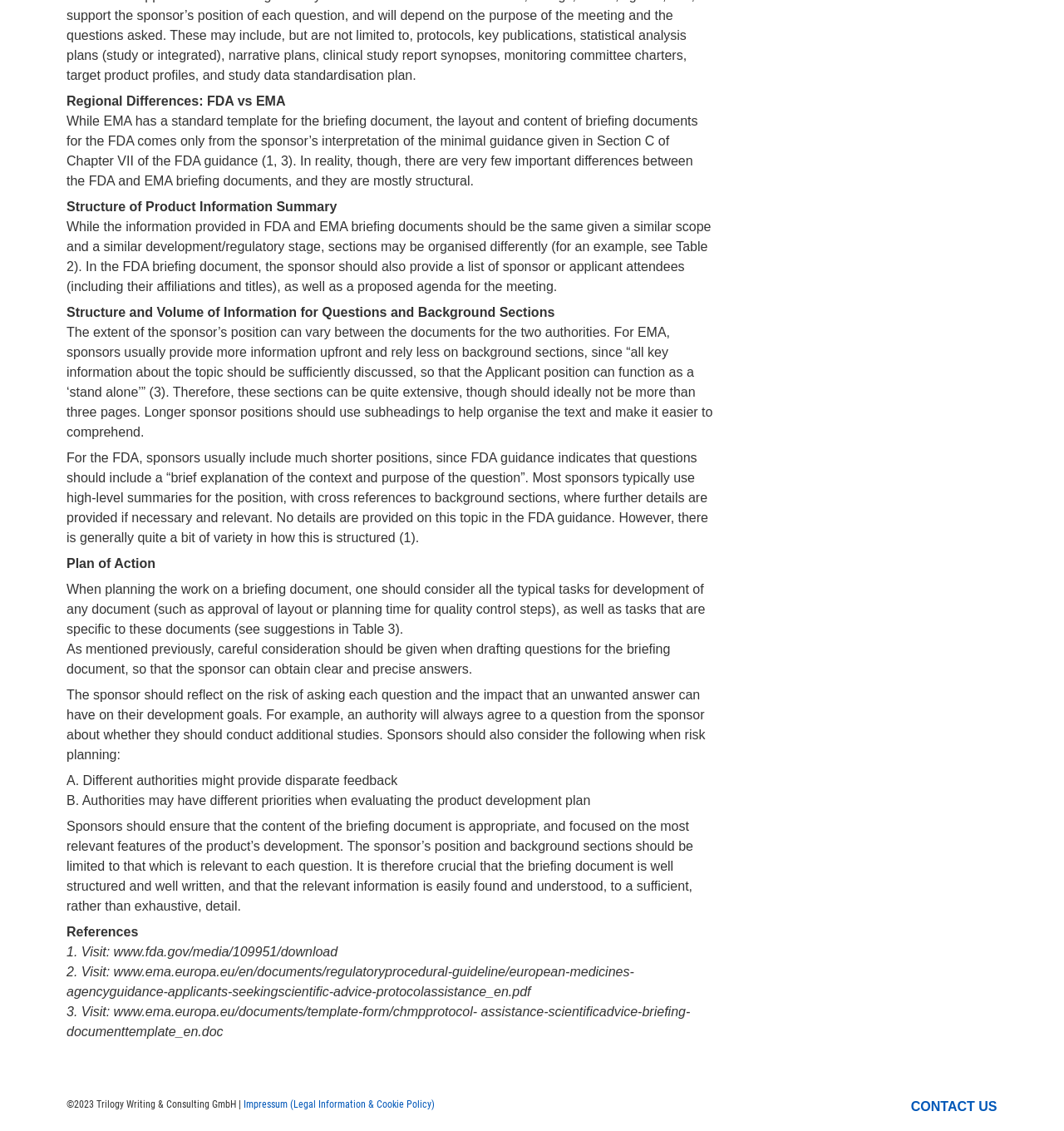What is the purpose of the sponsor's position in the briefing document?
Give a detailed response to the question by analyzing the screenshot.

The sponsor's position in the briefing document is to provide clear and precise answers to the questions, and to ensure that the content is relevant and focused on the most important features of the product's development.